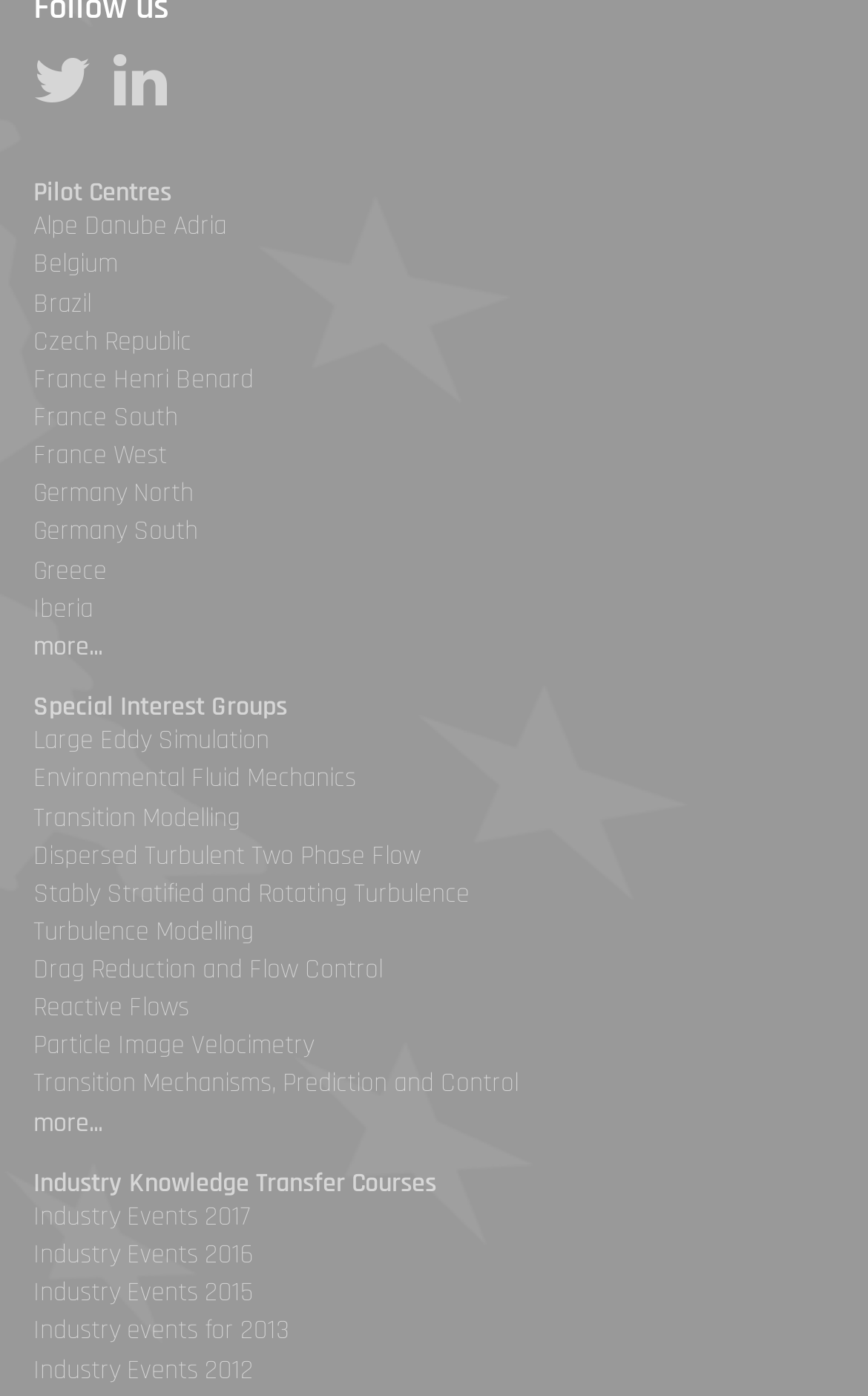Determine the coordinates of the bounding box that should be clicked to complete the instruction: "Click on Alpe Danube Adria". The coordinates should be represented by four float numbers between 0 and 1: [left, top, right, bottom].

[0.038, 0.15, 0.262, 0.174]